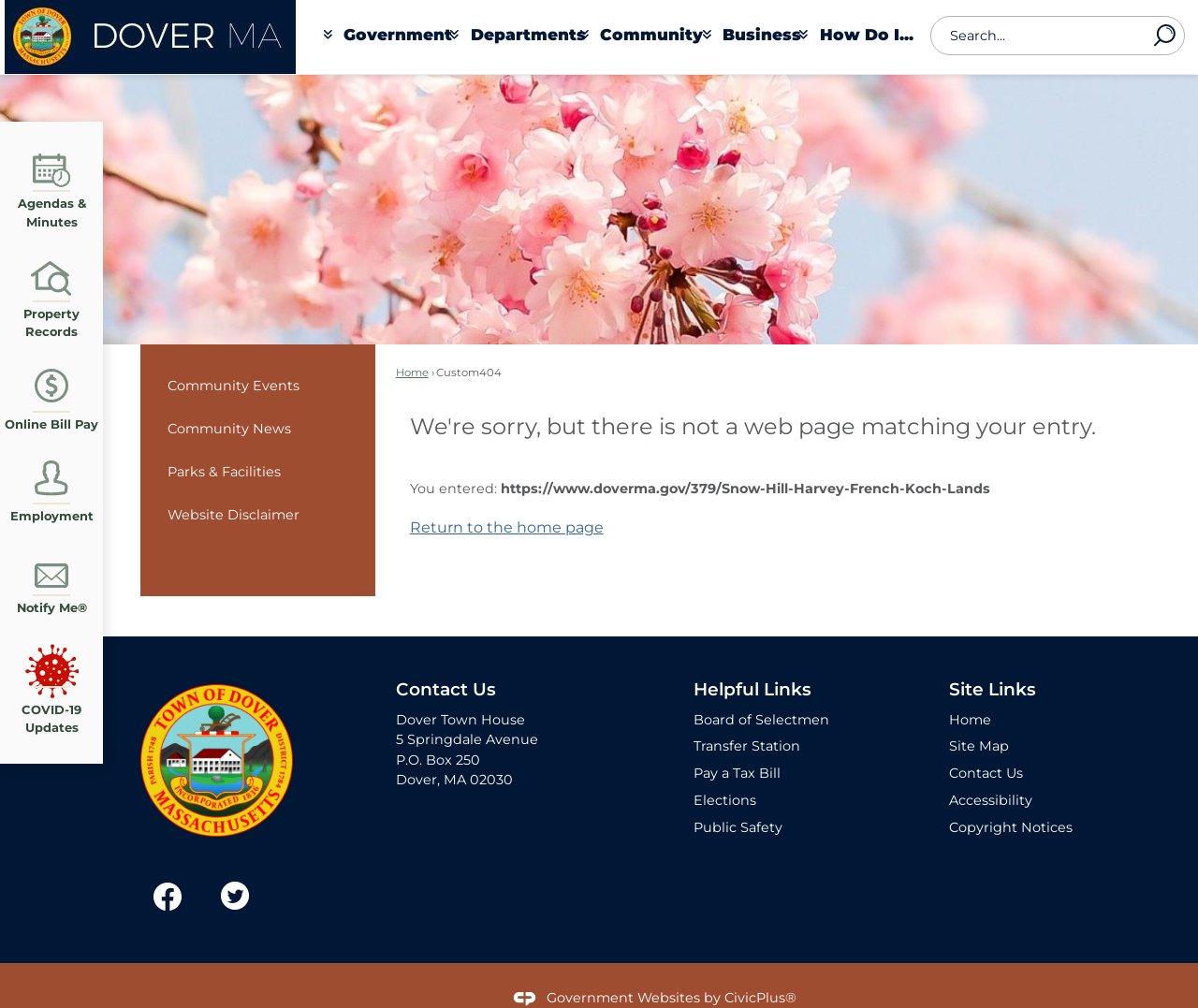Please determine the bounding box coordinates of the element's region to click for the following instruction: "Click on the 'welcome' menu item".

None